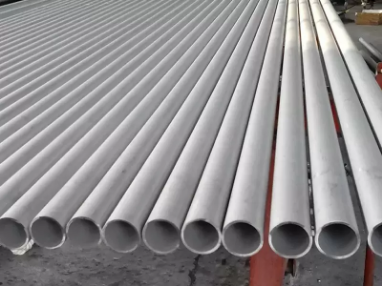What is the grade of the pipes?
Using the visual information, answer the question in a single word or phrase.

C-276